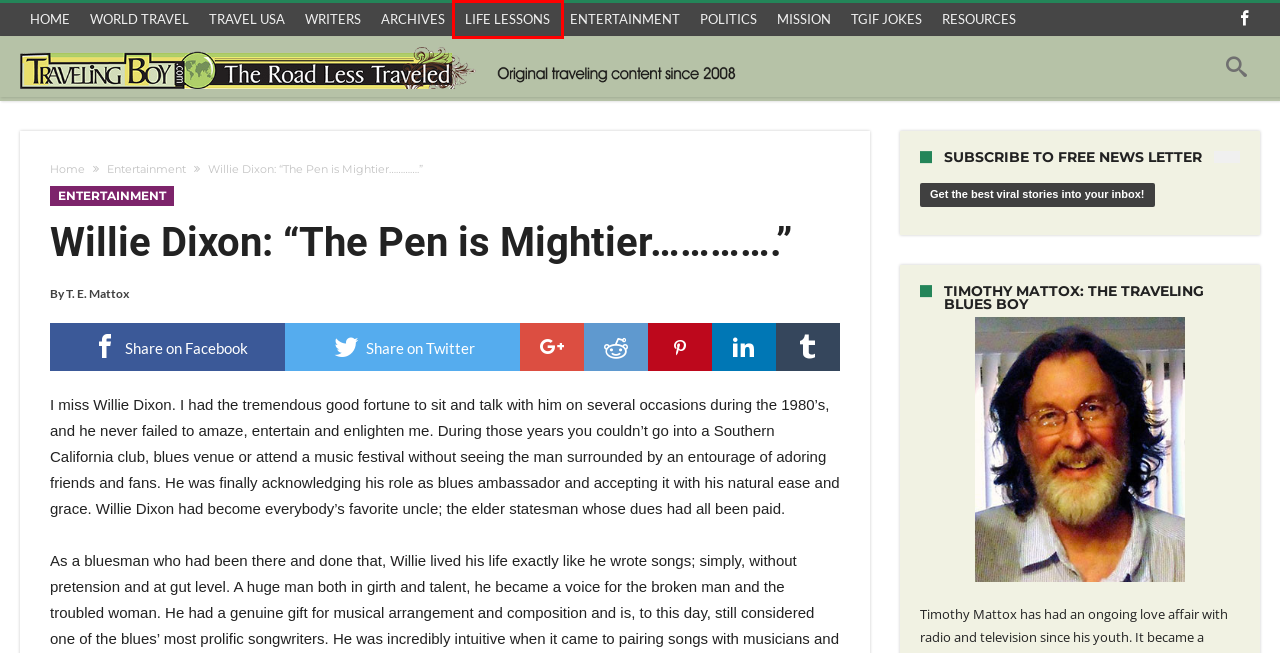Given a webpage screenshot with a red bounding box around a UI element, choose the webpage description that best matches the new webpage after clicking the element within the bounding box. Here are the candidates:
A. Writers – Traveling Boy
B. Politics – Traveling Boy
C. Travel Resources – Traveling Boy
D. T. E. Mattox – Traveling Boy
E. World Travel – Traveling Boy
F. Subscribe to Traveling Boy – Traveling Boy
G. Visit Past Articles – Traveling Boy
H. Life Lessons – Traveling Boy

H